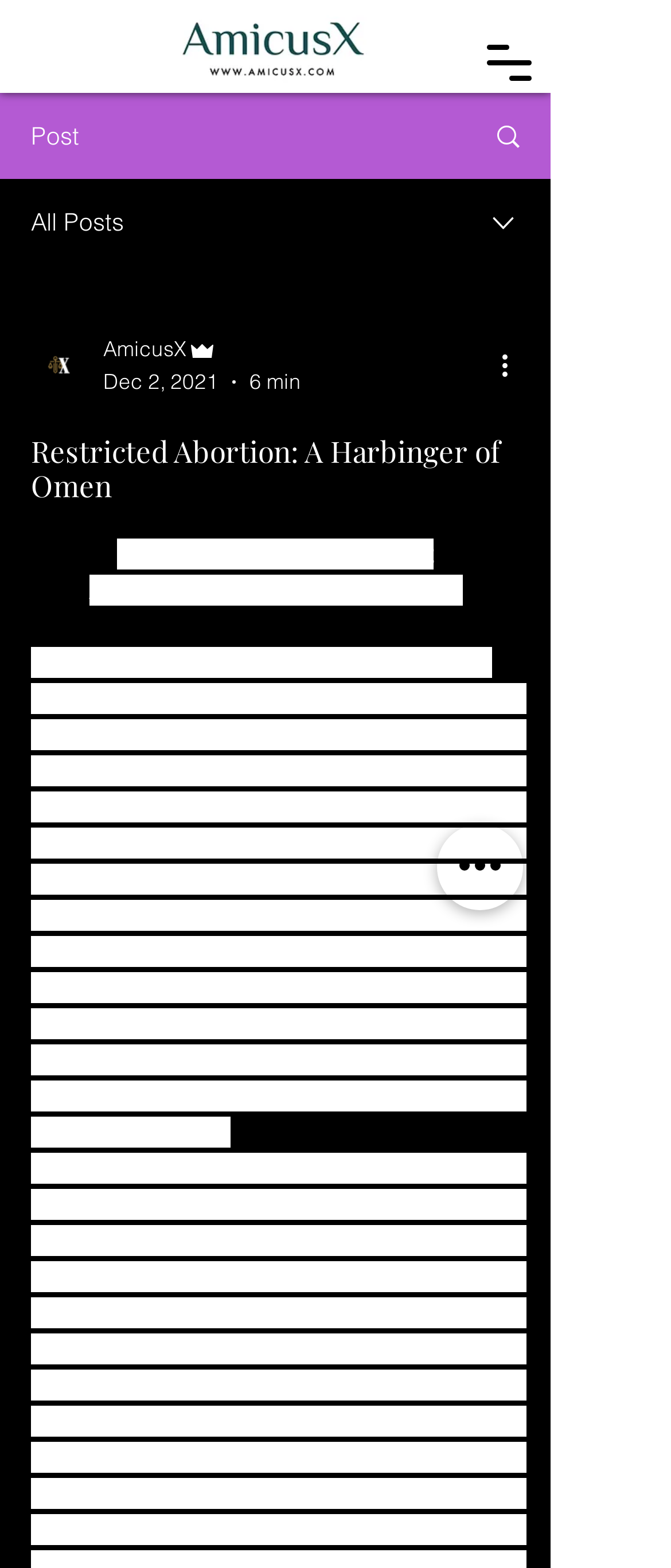Please give the bounding box coordinates of the area that should be clicked to fulfill the following instruction: "Read the article". The coordinates should be in the format of four float numbers from 0 to 1, i.e., [left, top, right, bottom].

[0.046, 0.277, 0.774, 0.321]